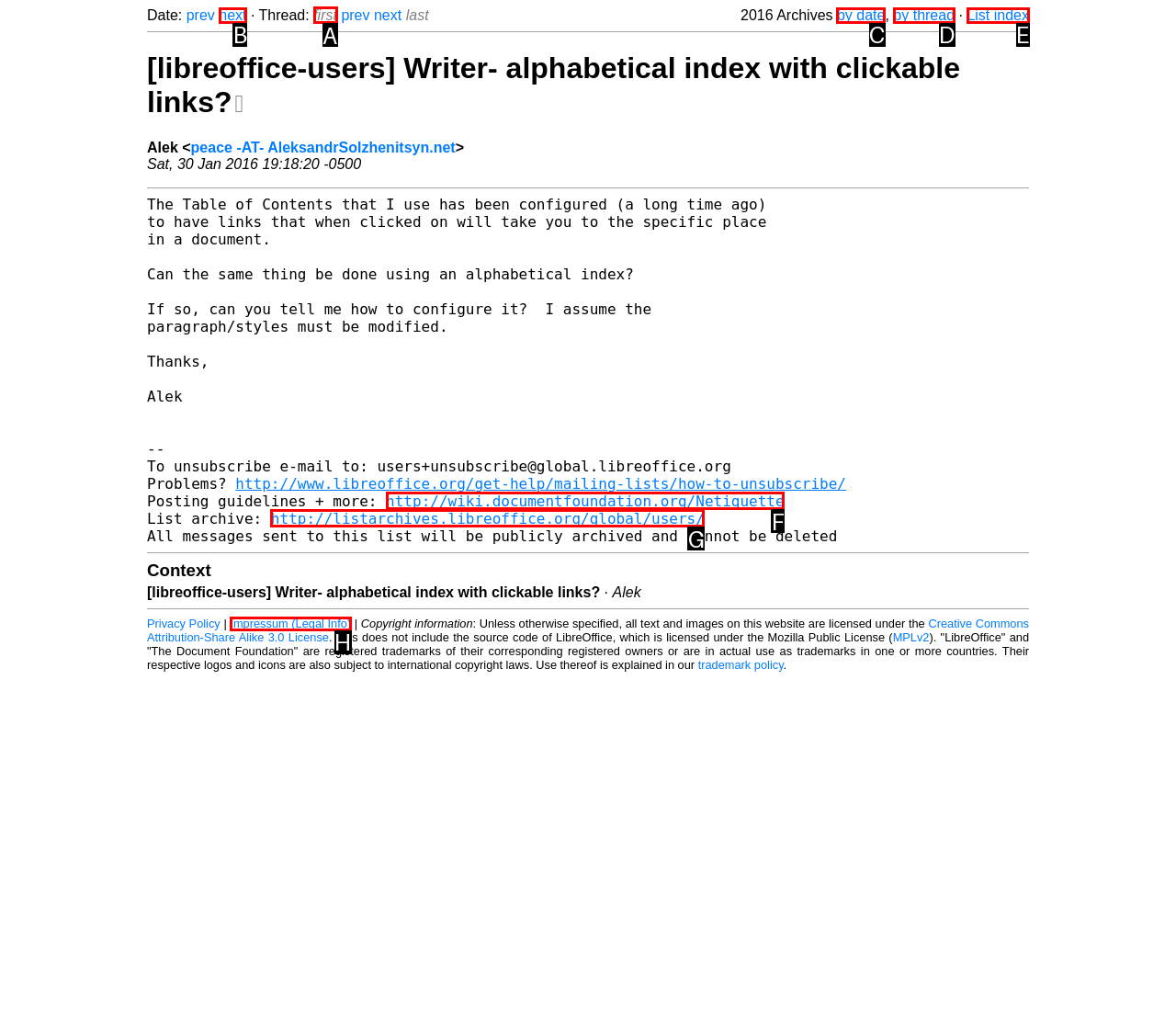Which UI element should you click on to achieve the following task: View the thread? Provide the letter of the correct option.

A